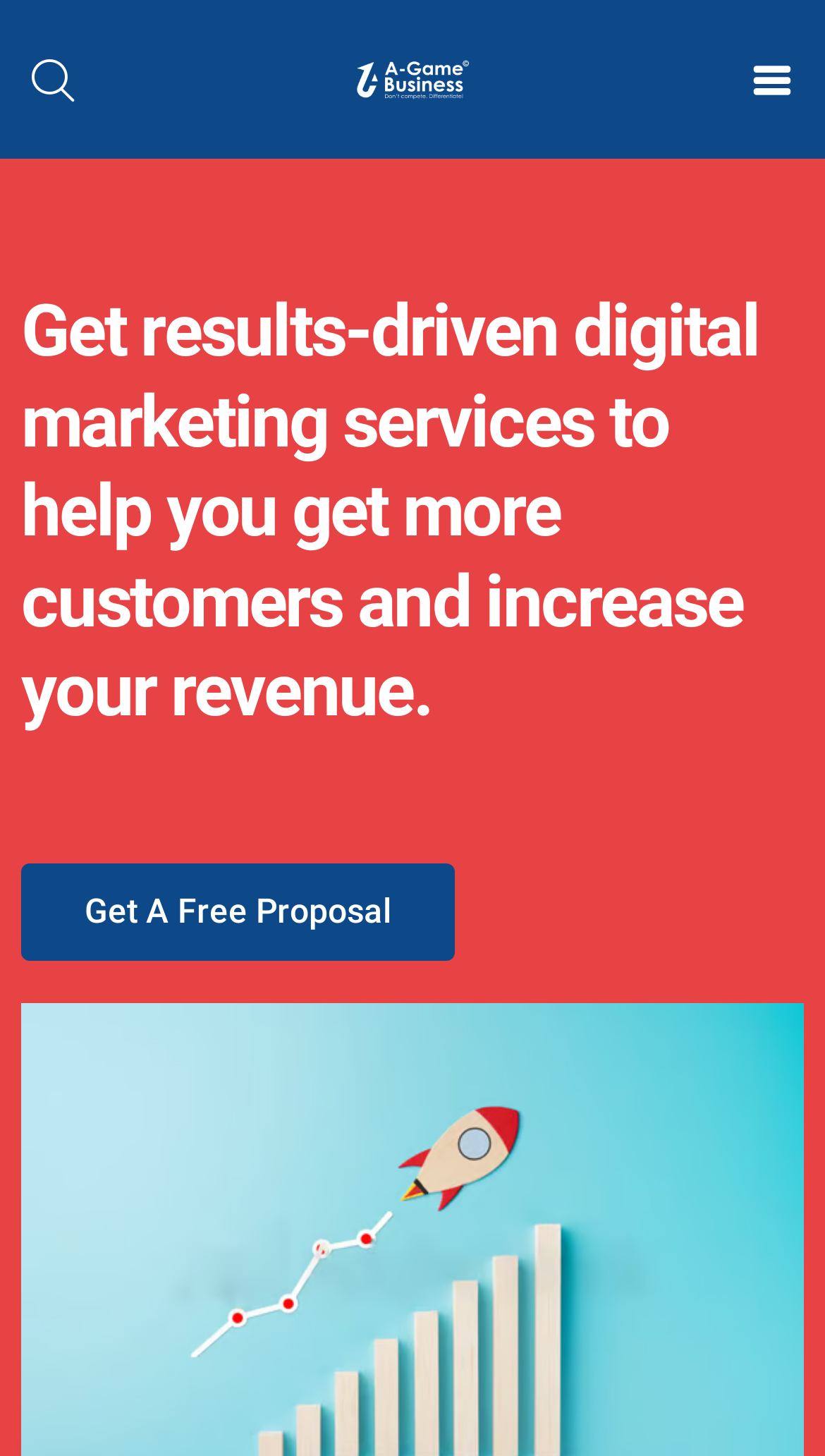Can you determine the bounding box coordinates of the area that needs to be clicked to fulfill the following instruction: "Visit the 'About Us' page"?

[0.055, 0.38, 0.701, 0.431]